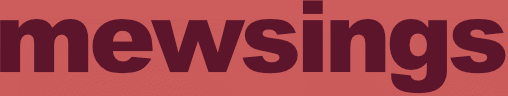Which author is mentioned in the caption?
Please provide a comprehensive answer based on the visual information in the image.

The caption specifically mentions Edward Gorey as one of the notable literary figures whose works are discussed on the website, indicating that the website features content related to his life and literary contributions.